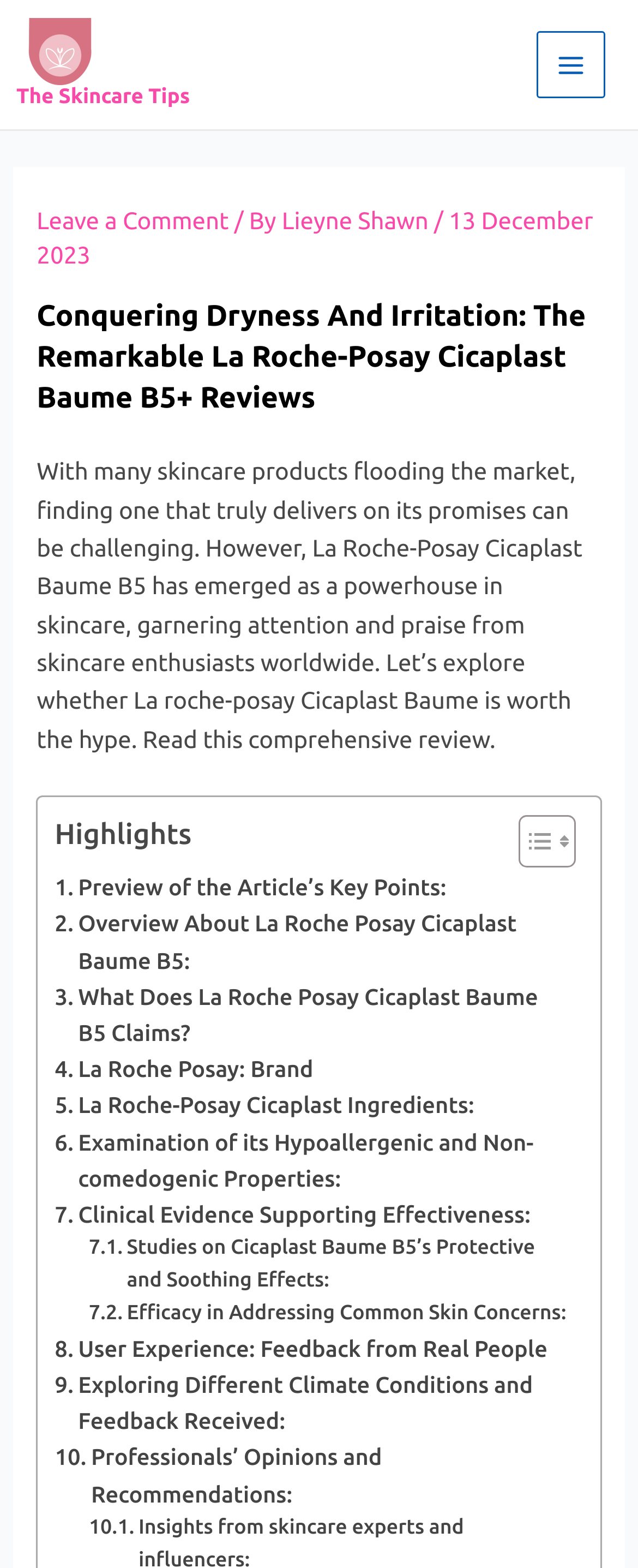Give a concise answer of one word or phrase to the question: 
How many links are there in the 'Post navigation' section?

None